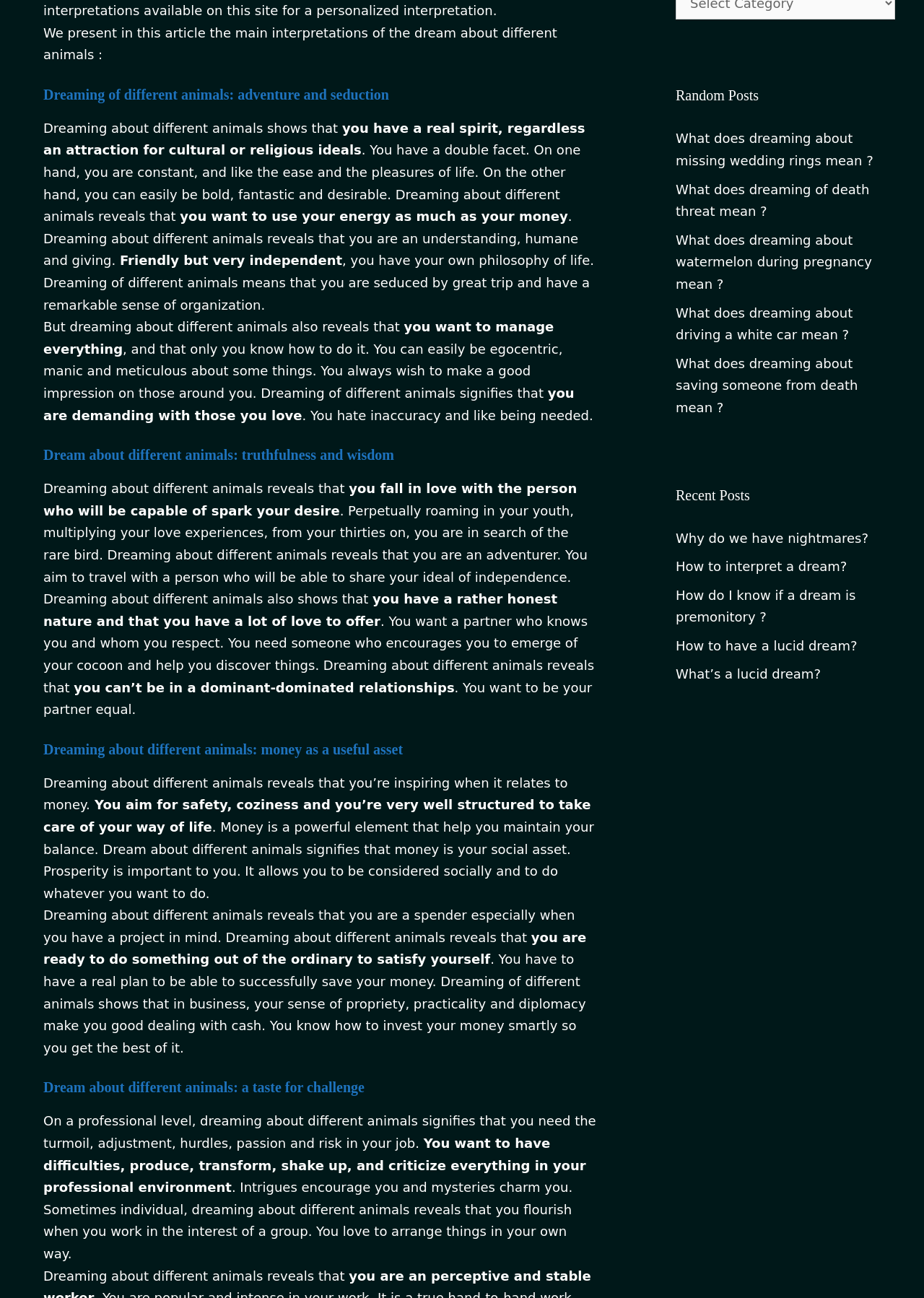Bounding box coordinates are specified in the format (top-left x, top-left y, bottom-right x, bottom-right y). All values are floating point numbers bounded between 0 and 1. Please provide the bounding box coordinate of the region this sentence describes: Why do we have nightmares?

[0.731, 0.409, 0.94, 0.42]